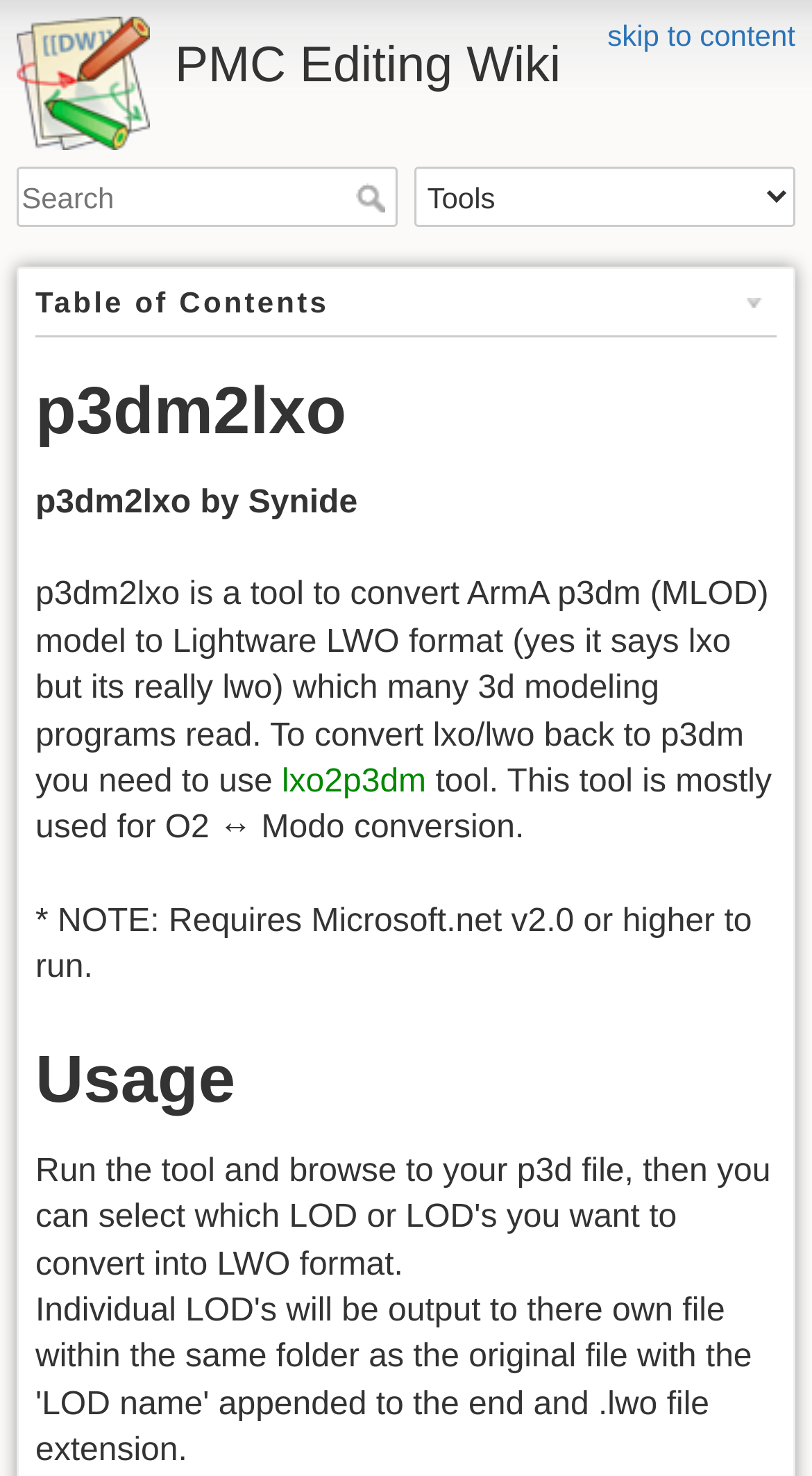What is required to run p3dm2lxo tool?
Look at the image and answer the question using a single word or phrase.

Microsoft.net v2.0 or higher